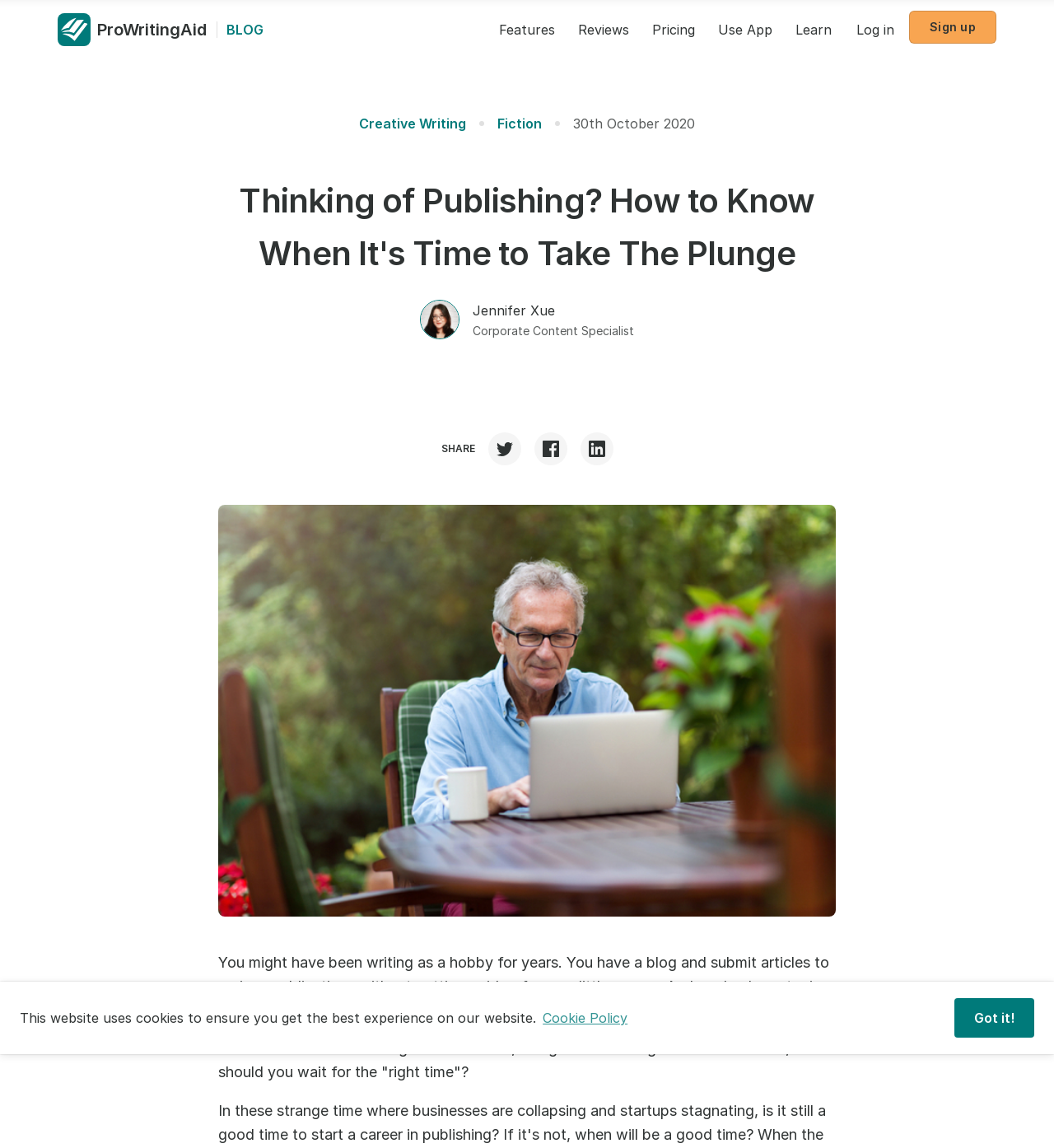Illustrate the webpage's structure and main components comprehensively.

This webpage is a guide to self-publishing, specifically focusing on when to take the plunge. At the top of the page, there is a navigation bar with links to various sections of the website, including "BLOG", "Features", "Reviews", "Pricing", "Use App", "Learn", "Log in", and "Sign up". Below the navigation bar, there is a section with links to specific topics, such as "Creative Writing" and "Fiction".

The main content of the page is a blog post titled "Thinking of Publishing? How to Know When It's Time to Take The Plunge". The post is written by Jennifer Xue, a Corporate Content Specialist, and features a photo of her. The post begins with a question about whether one should wait for the "right time" to start publishing.

There is a large image on the right side of the page, taking up most of the vertical space, which appears to be related to the topic of self-publishing. Below the image, there are social media sharing links, allowing users to share the post on various platforms.

At the bottom of the page, there is a cookie consent dialog box with a message about the website using cookies to ensure the best user experience. The dialog box has buttons to "learn more about cookies" and to "dismiss cookie message".